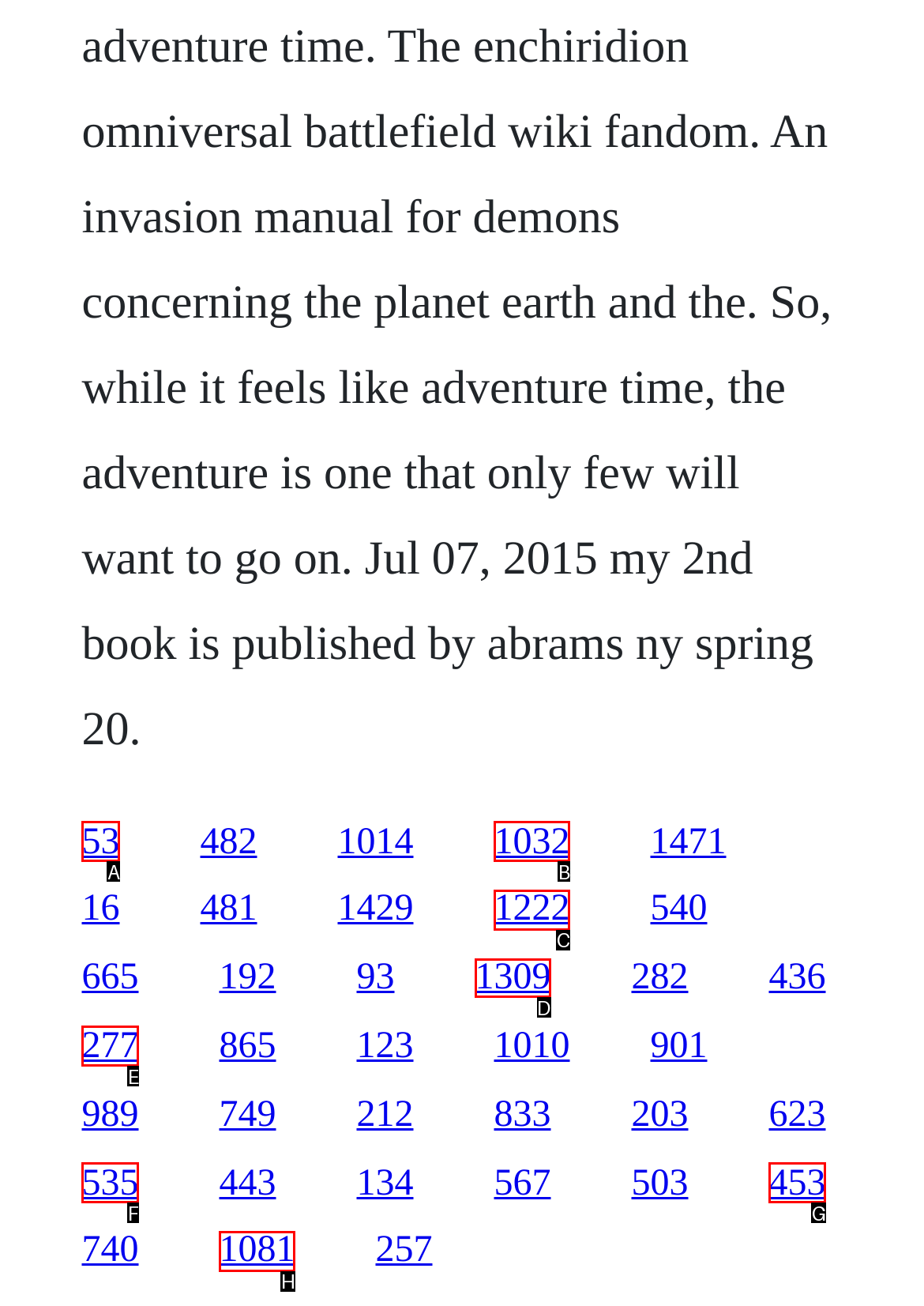Specify the letter of the UI element that should be clicked to achieve the following: go to the fifteenth link
Provide the corresponding letter from the choices given.

D